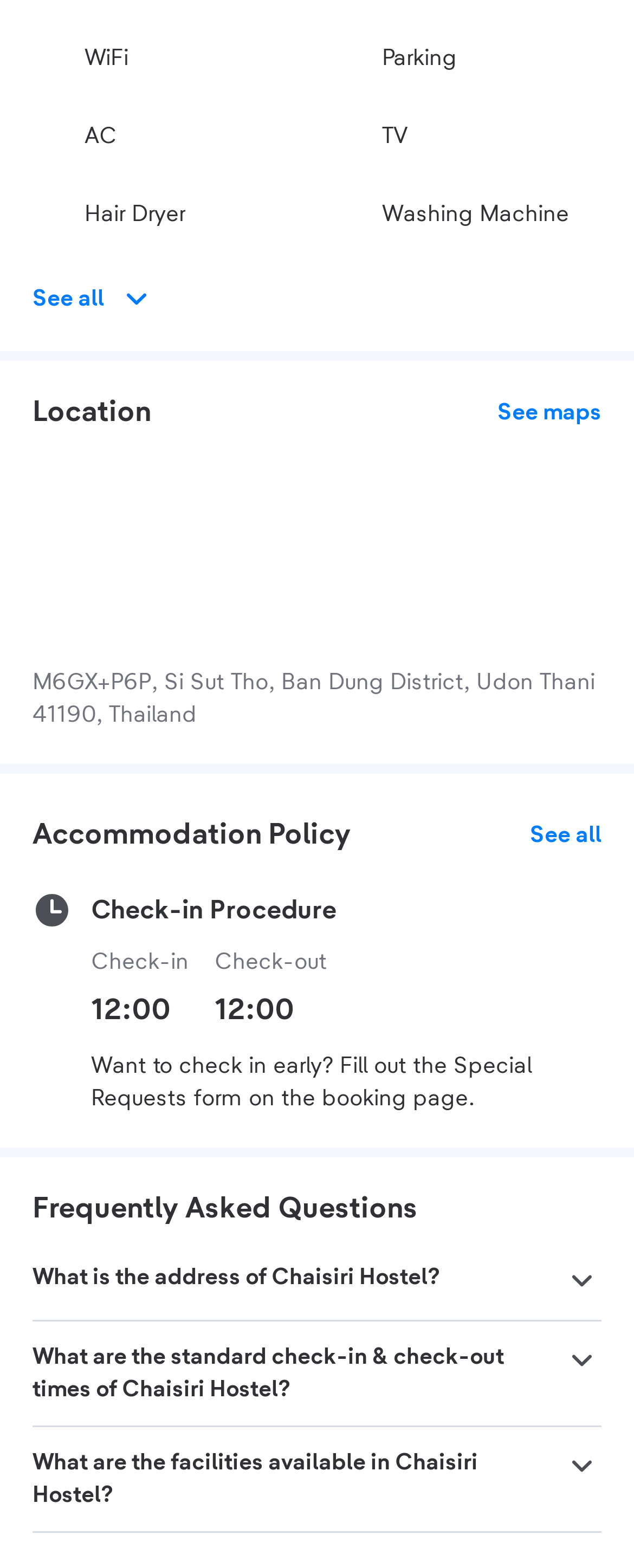What amenities are available in Chaisiri Hostel?
Please provide a comprehensive answer based on the contents of the image.

Based on the icons displayed at the top of the webpage, Chaisiri Hostel offers various amenities to its guests, including WiFi, Parking, AC, TV, Hair Dryer, and Washing Machine.